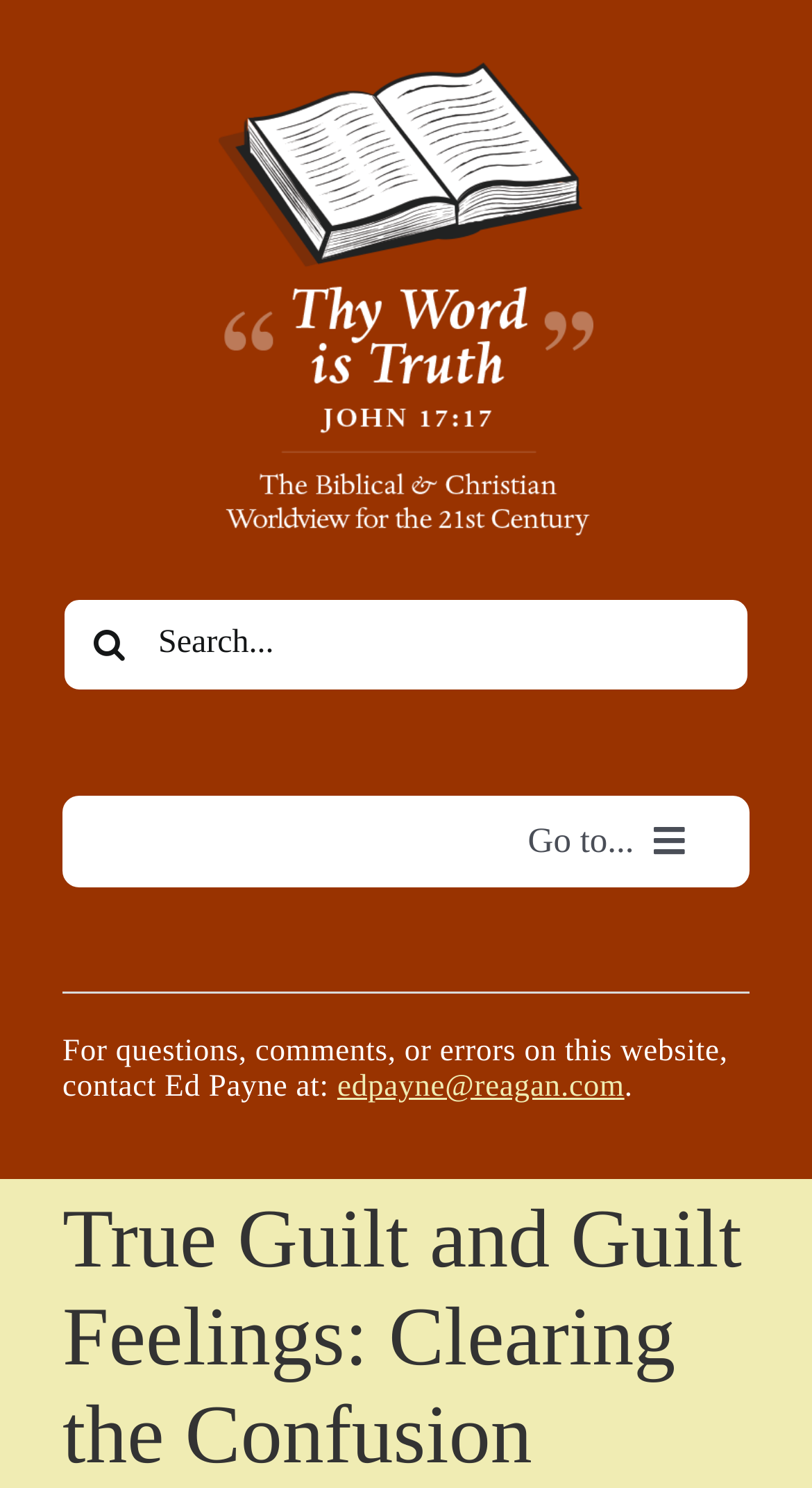What are the main categories on the website?
Please use the visual content to give a single word or phrase answer.

New Posts, History Lessons, etc.